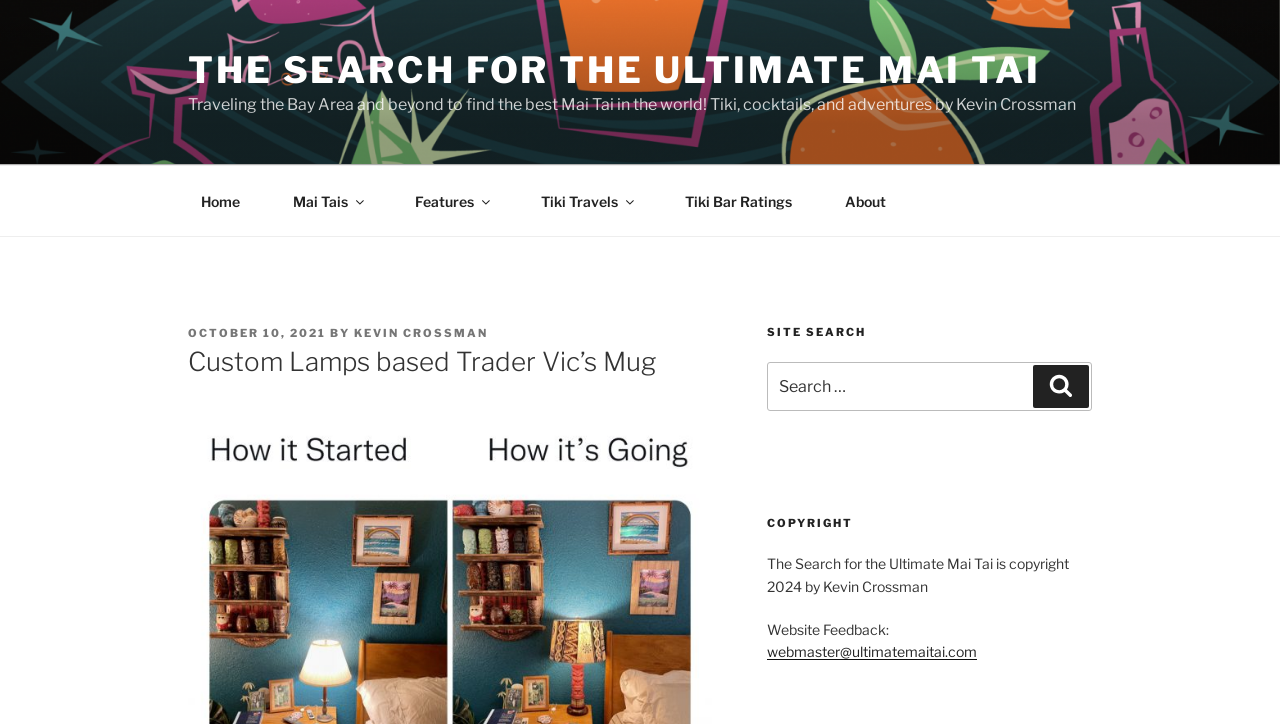Based on the element description: "Home", identify the bounding box coordinates for this UI element. The coordinates must be four float numbers between 0 and 1, listed as [left, top, right, bottom].

[0.143, 0.244, 0.201, 0.311]